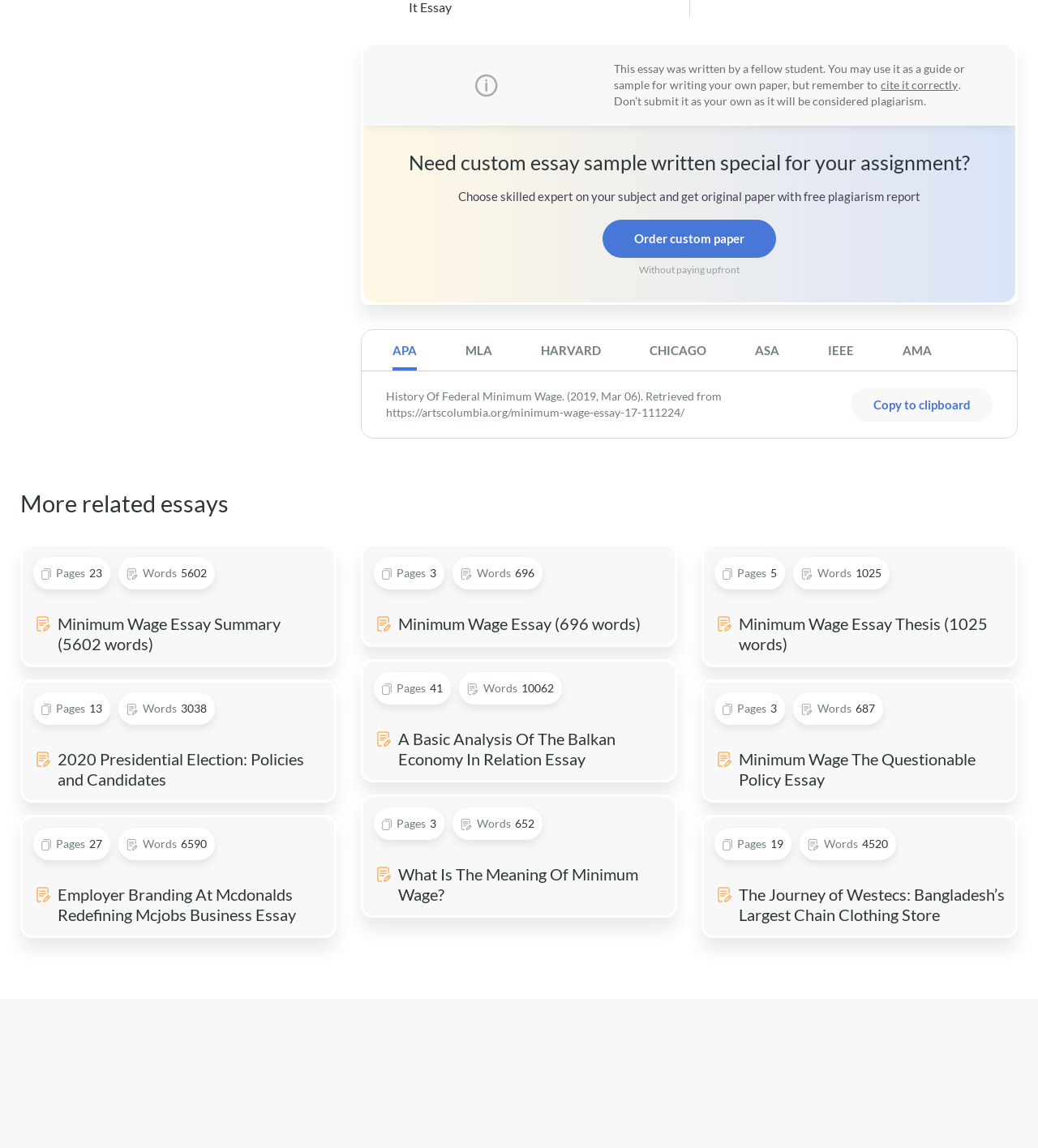Find and indicate the bounding box coordinates of the region you should select to follow the given instruction: "Copy the essay to clipboard".

[0.82, 0.338, 0.956, 0.367]